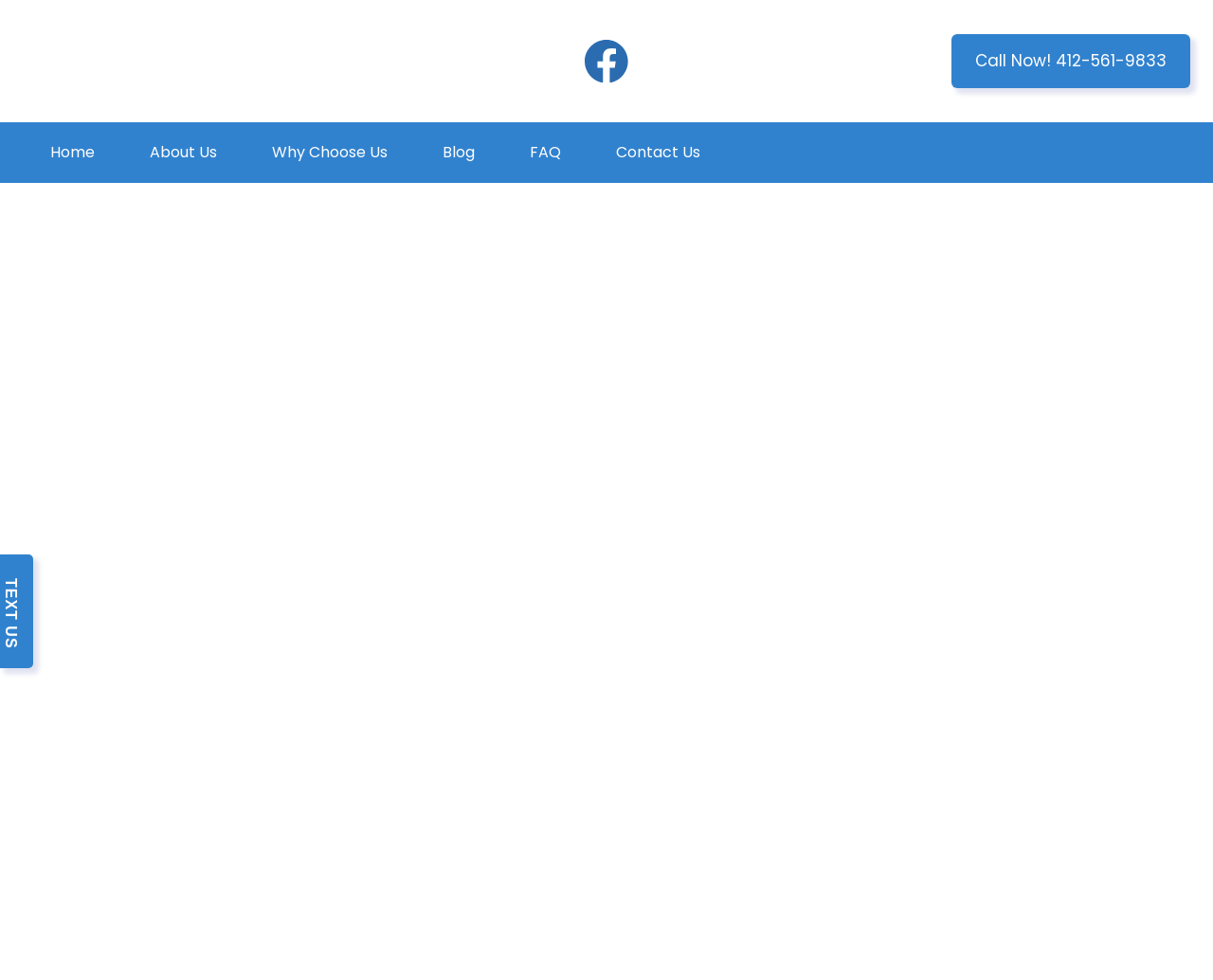Determine the primary headline of the webpage.

Advantages of Real Estate Staging